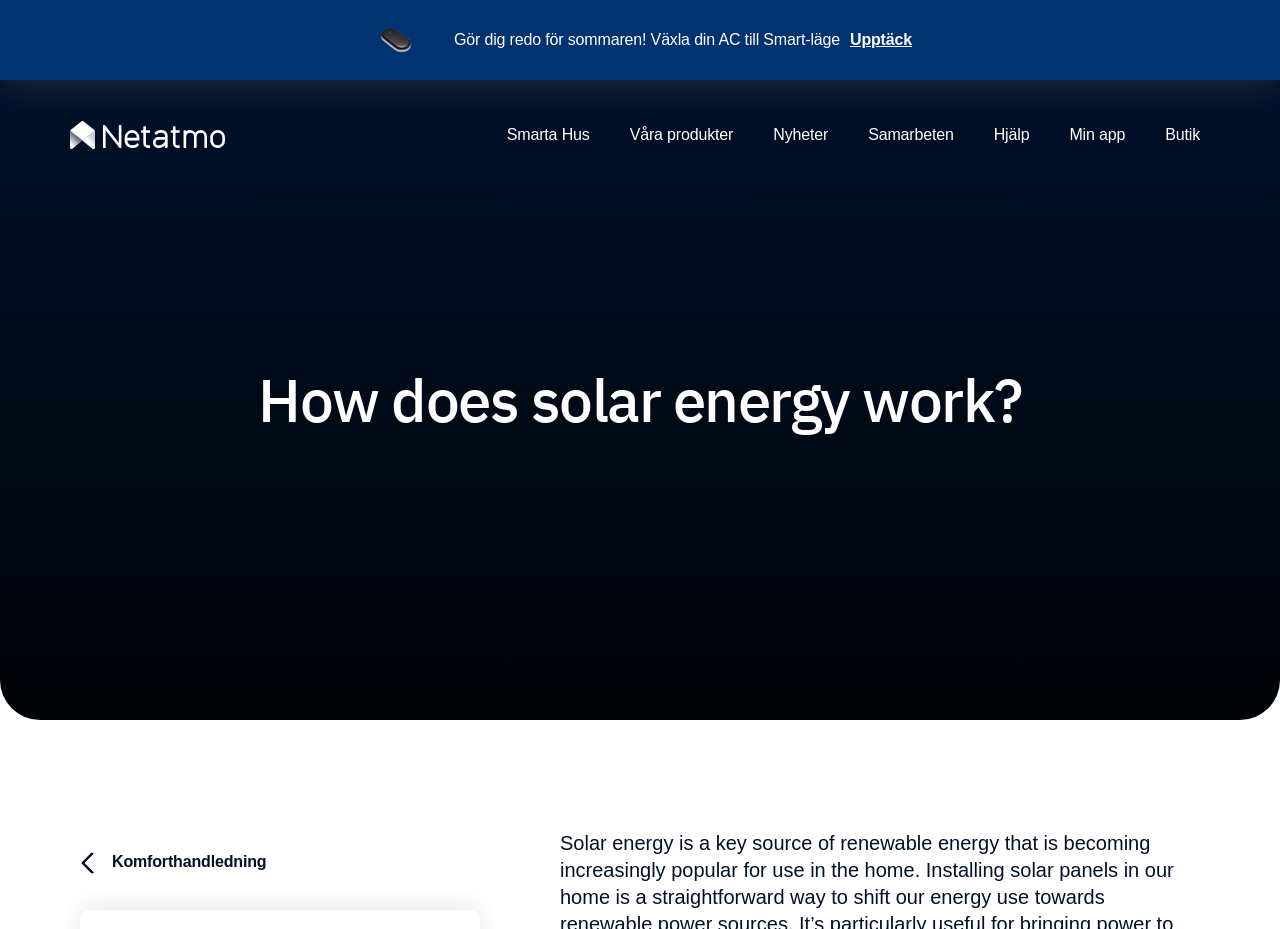What is the purpose of the textbox?
Look at the screenshot and give a one-word or phrase answer.

Enter email address